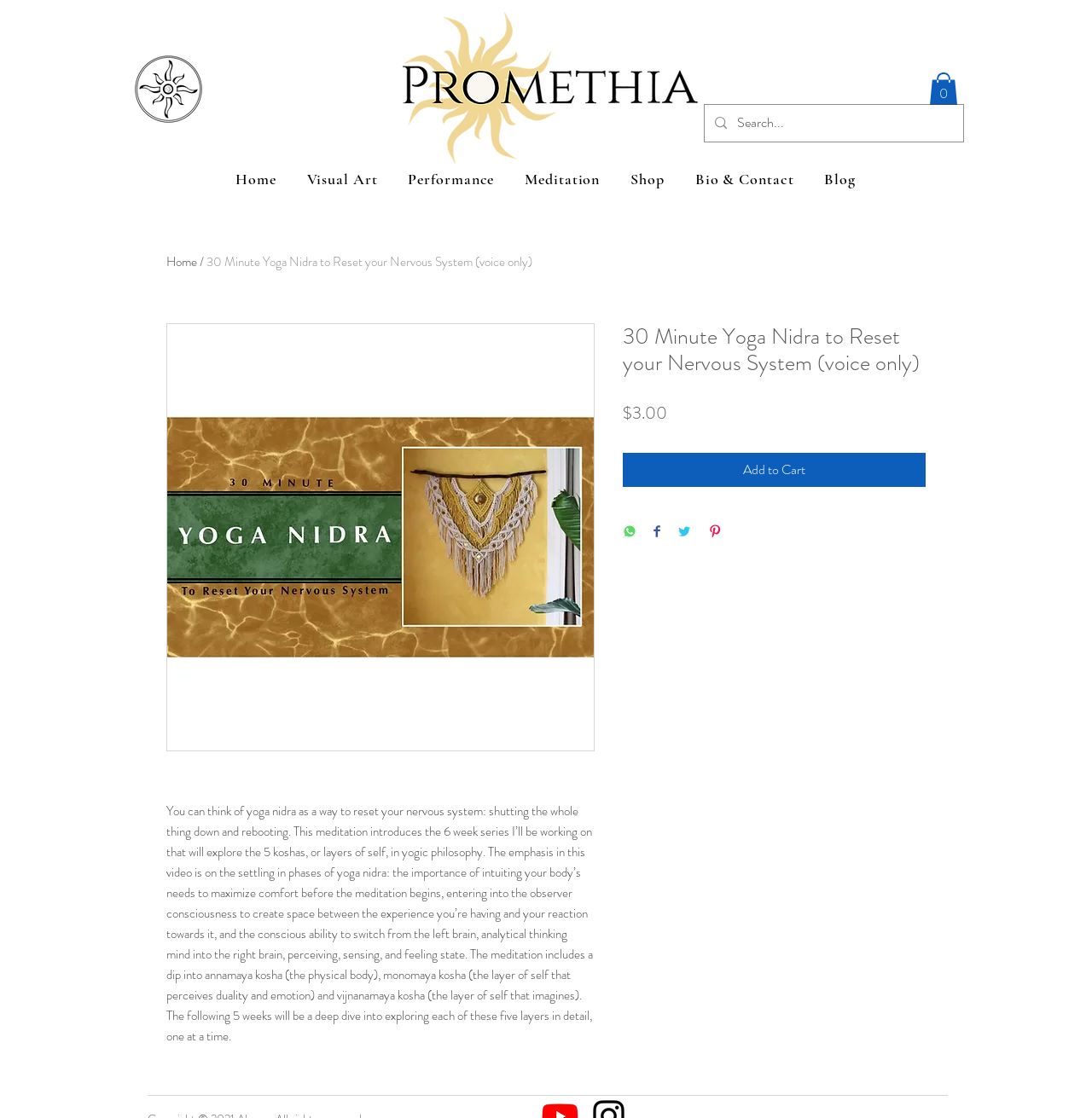Extract the bounding box coordinates for the UI element described by the text: "Visual Art". The coordinates should be in the form of [left, top, right, bottom] with values between 0 and 1.

[0.27, 0.143, 0.357, 0.177]